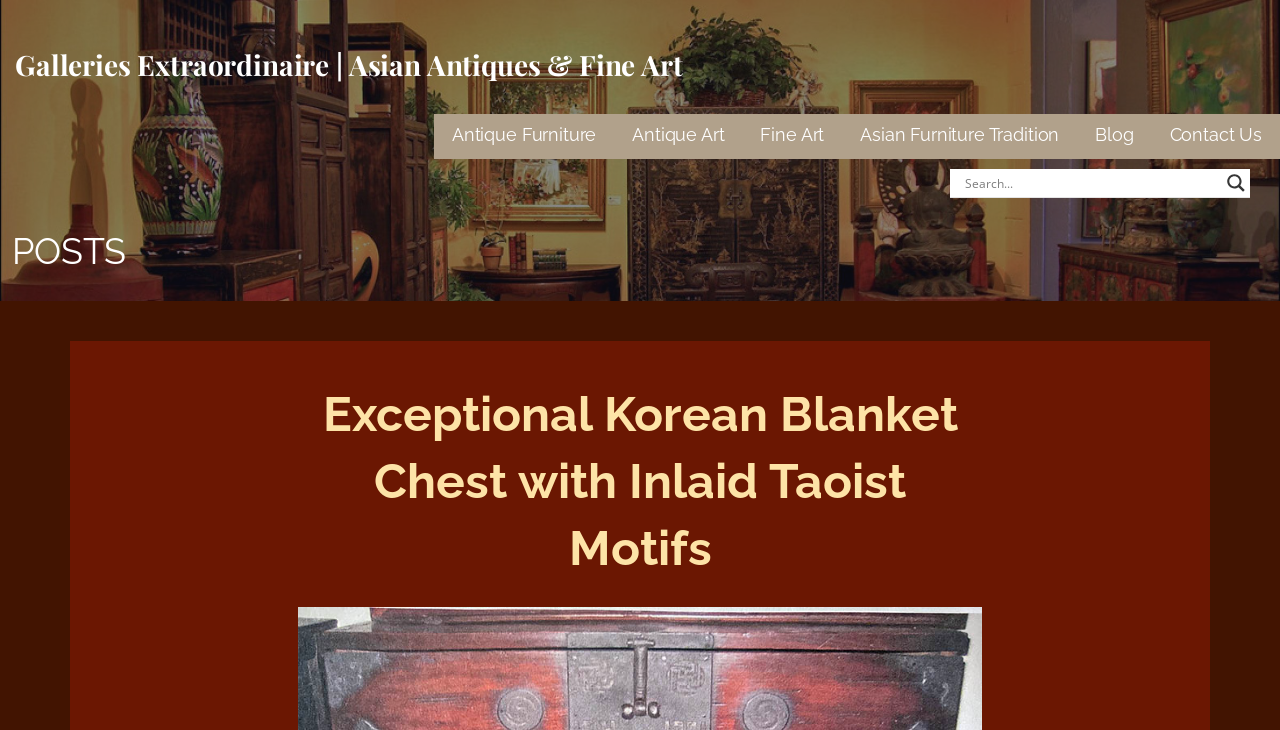Kindly determine the bounding box coordinates for the area that needs to be clicked to execute this instruction: "Contact the gallery".

[0.914, 0.156, 0.986, 0.218]